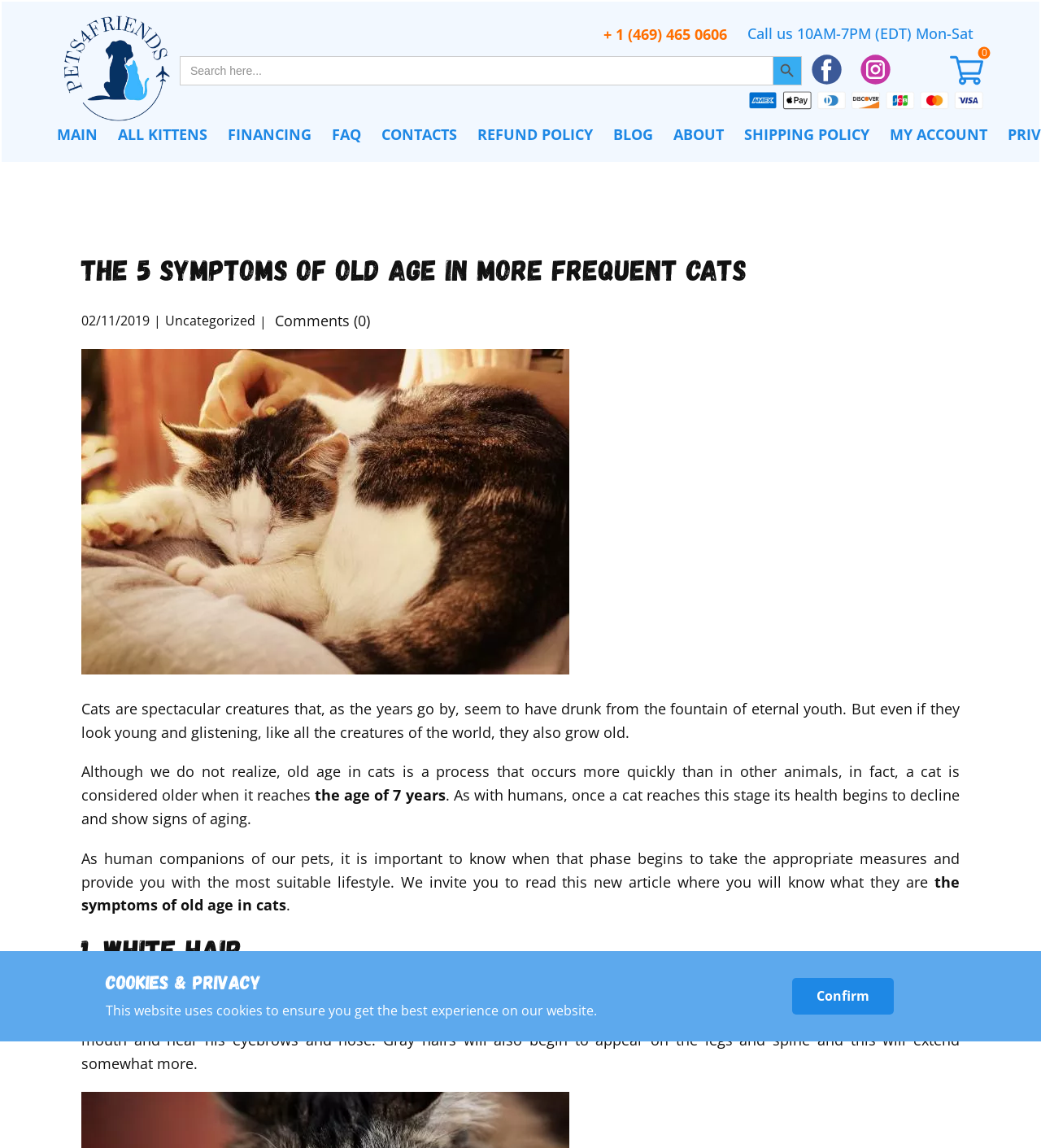What is the first symptom of old age in cats?
Look at the image and respond with a one-word or short-phrase answer.

White hair